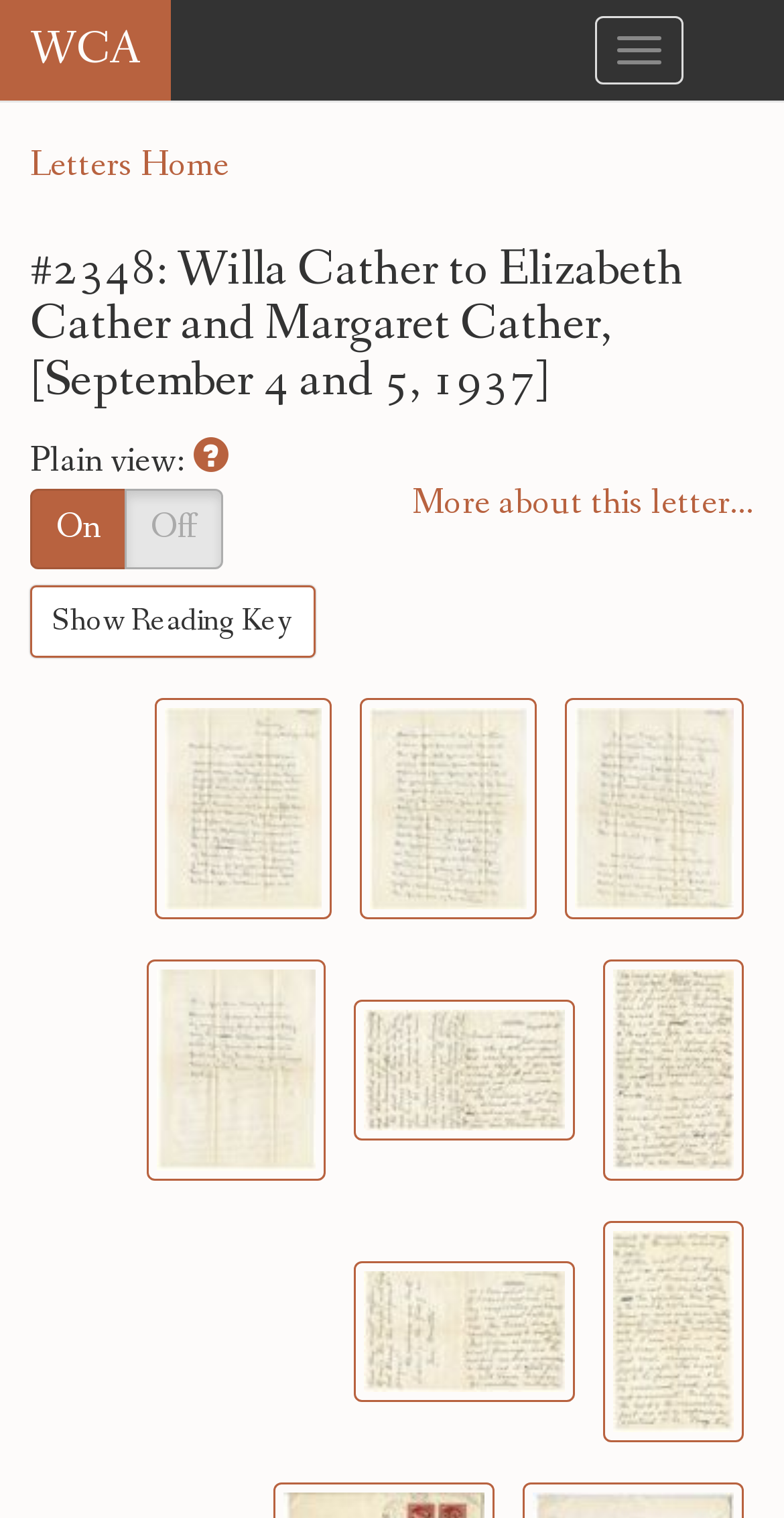Identify the bounding box of the UI component described as: "More about this letter…".

[0.526, 0.315, 0.962, 0.347]